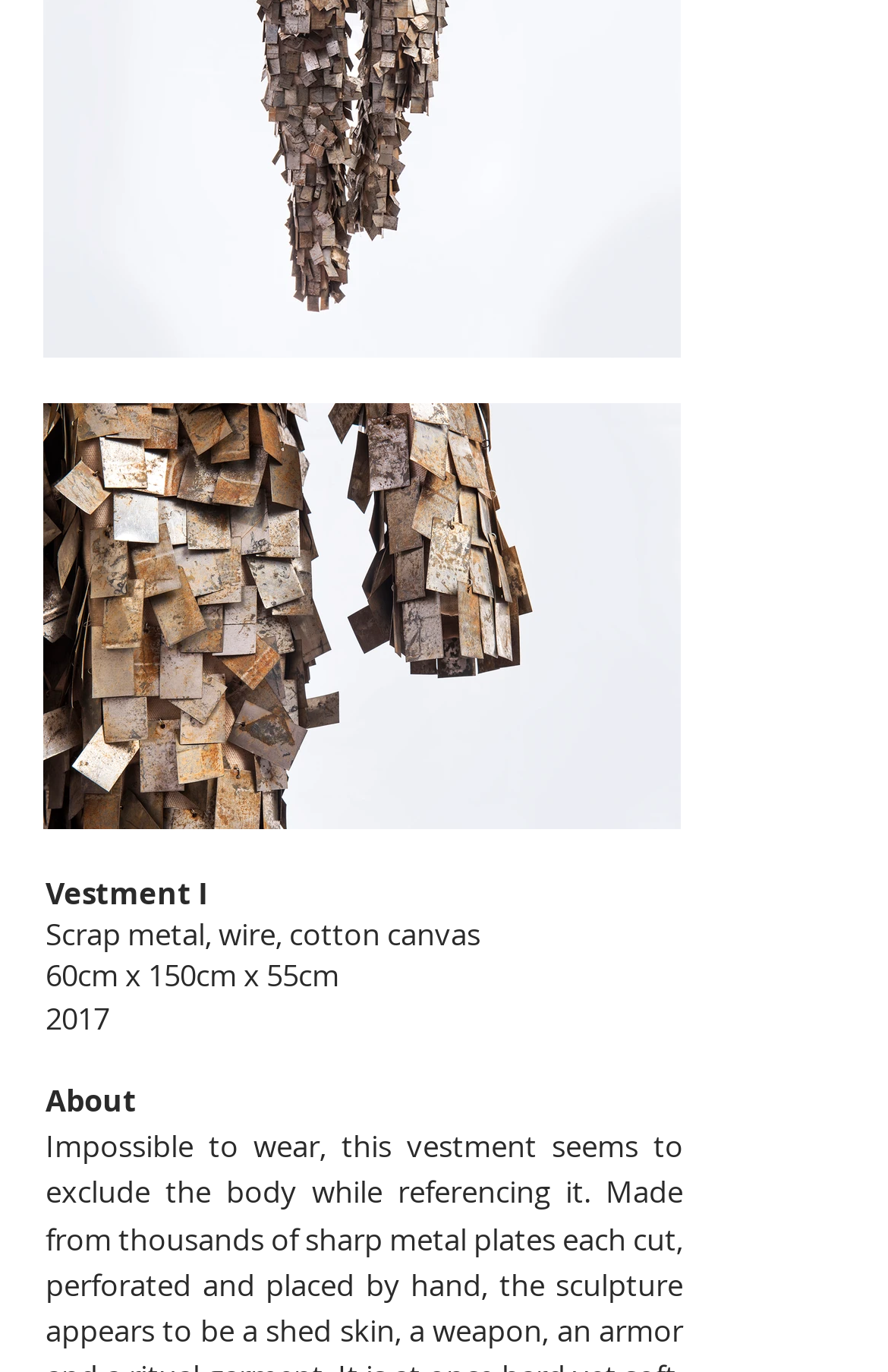Using the provided element description: "aria-label="Andres_Bedoya_Vest_LP_2.jpg"", determine the bounding box coordinates of the corresponding UI element in the screenshot.

[0.049, 0.294, 0.767, 0.604]